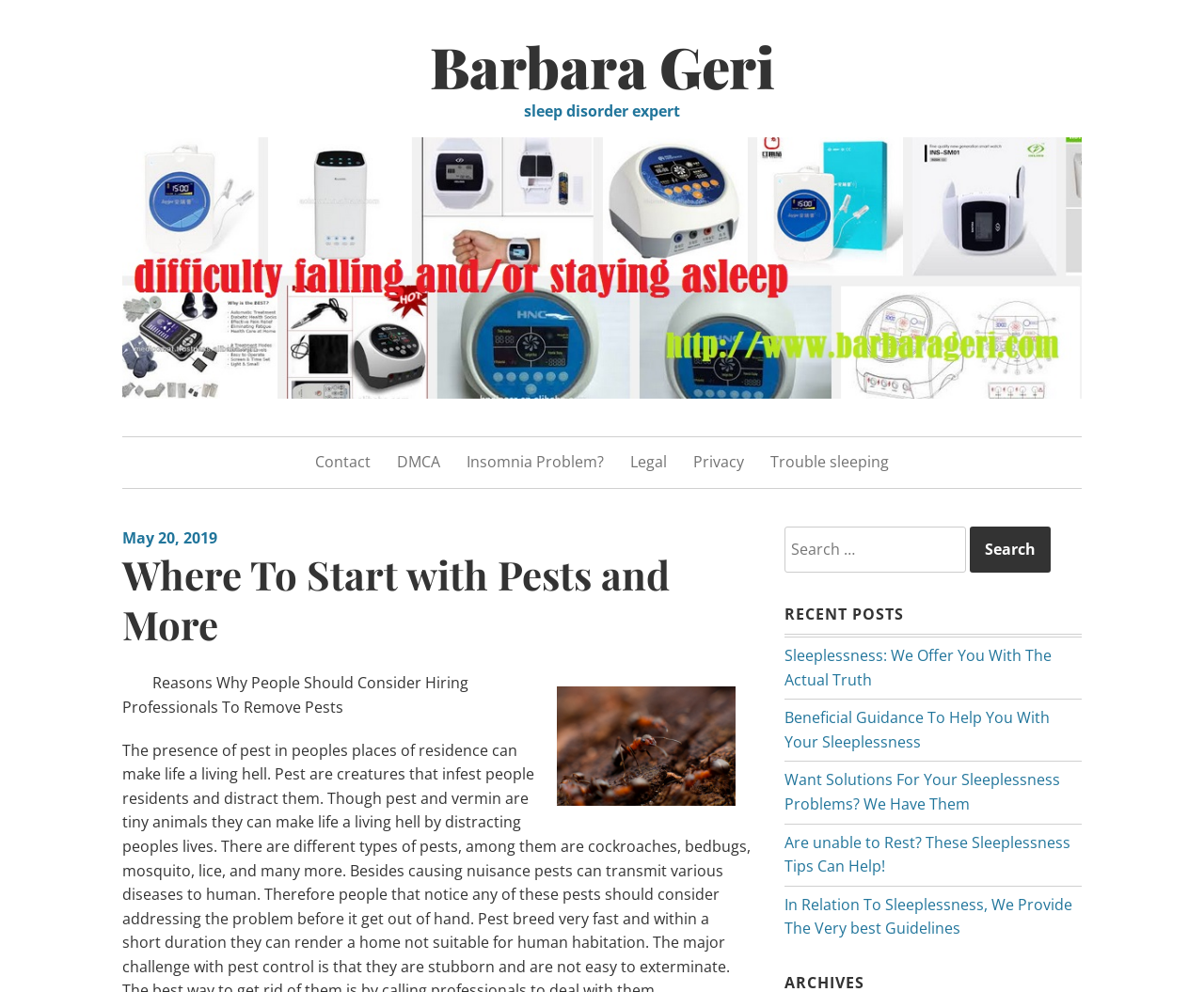Determine the bounding box for the UI element described here: "Okanagan Getaway Grand Prize".

None